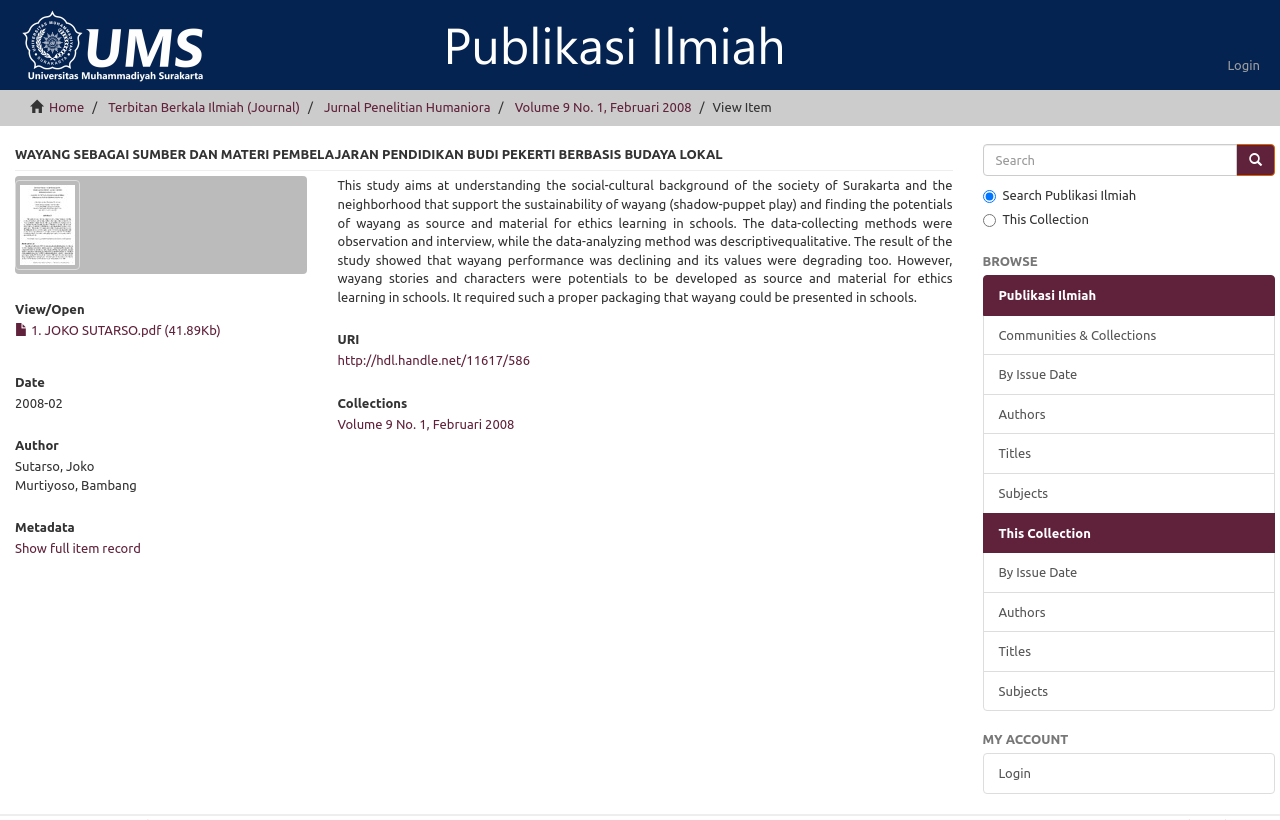Identify the bounding box coordinates of the region I need to click to complete this instruction: "go to the home page".

[0.038, 0.122, 0.066, 0.139]